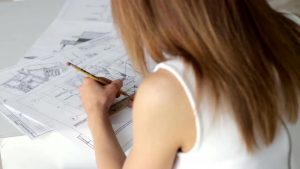What is required in architectural work?
By examining the image, provide a one-word or phrase answer.

Accuracy and creativity